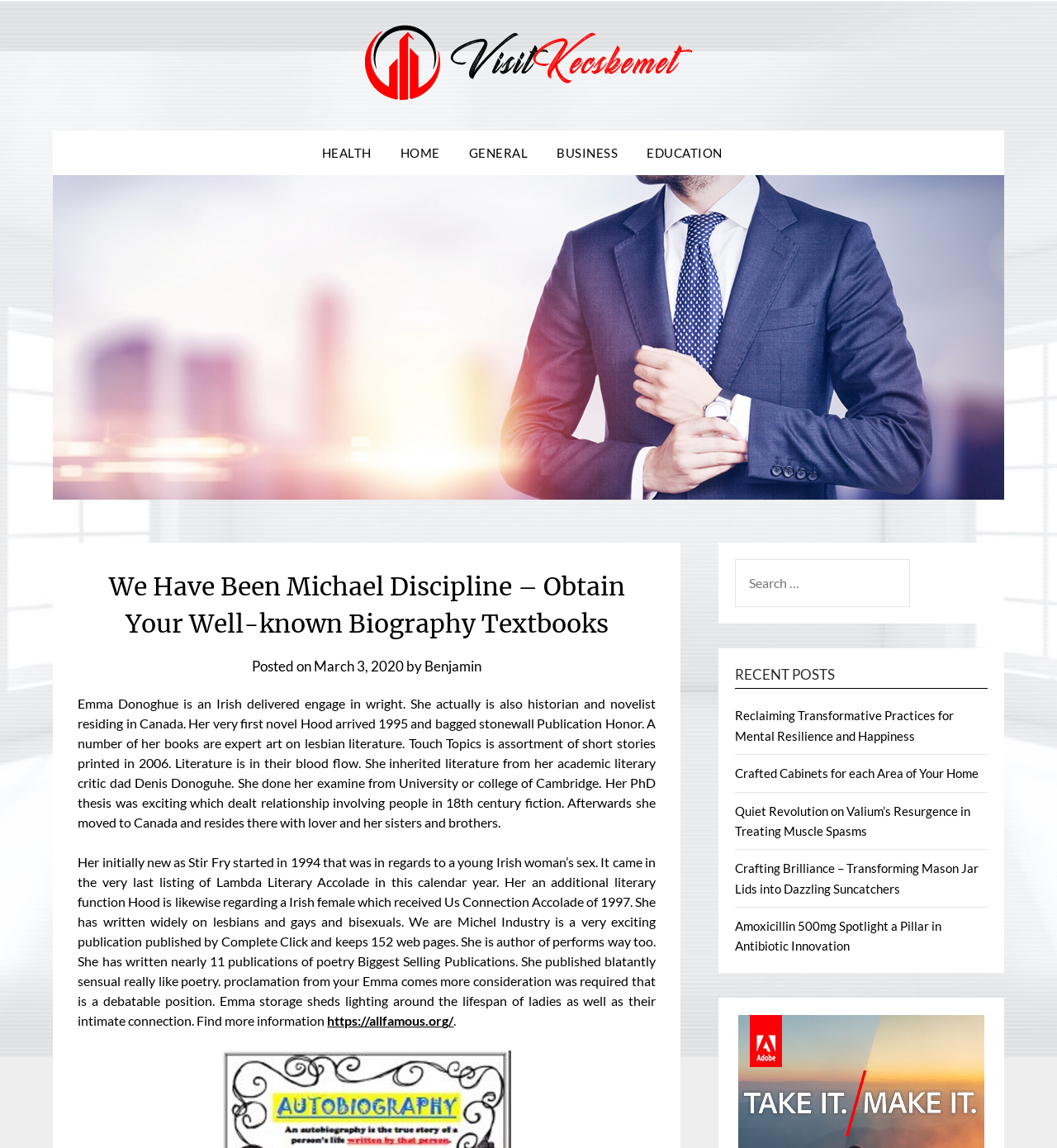Determine the bounding box coordinates of the region I should click to achieve the following instruction: "Check the recent post 'Reclaiming Transformative Practices for Mental Resilience and Happiness'". Ensure the bounding box coordinates are four float numbers between 0 and 1, i.e., [left, top, right, bottom].

[0.696, 0.617, 0.903, 0.647]